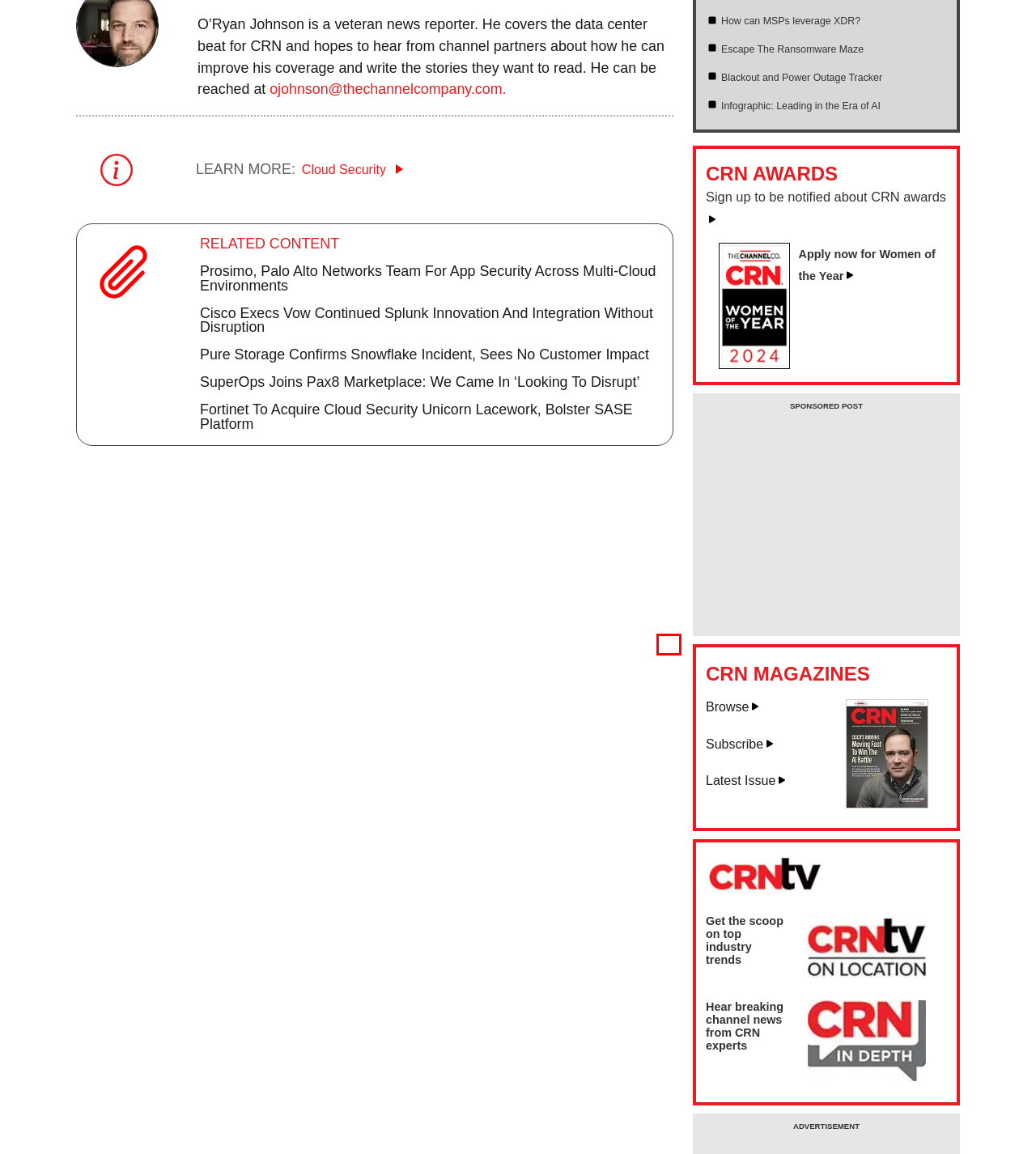You are looking at a webpage screenshot with a red bounding box around an element. Pick the description that best matches the new webpage after interacting with the element in the red bounding box. The possible descriptions are:
A. CRN Women of the Year Gala 2024 - Categories
B. Fortinet To Acquire Cloud Security Unicorn Lacework, Bolster SASE Platform
C. CRN List and Award Application Alerts
D. XDR: definition and benefits for MSPs| WatchGuard Blog
E. Field Effect Covalence: Next-Gen EDR/MDR/XDR | Field Effect
F. Snowflake Customers Hit With ‘Significant’ Data Theft In Attacks: Mandiant
G. CRN Magazine's Latest Issue
H. Fortinet Hacks Led To 20,000 FortiGate Devices Breached: Report

G